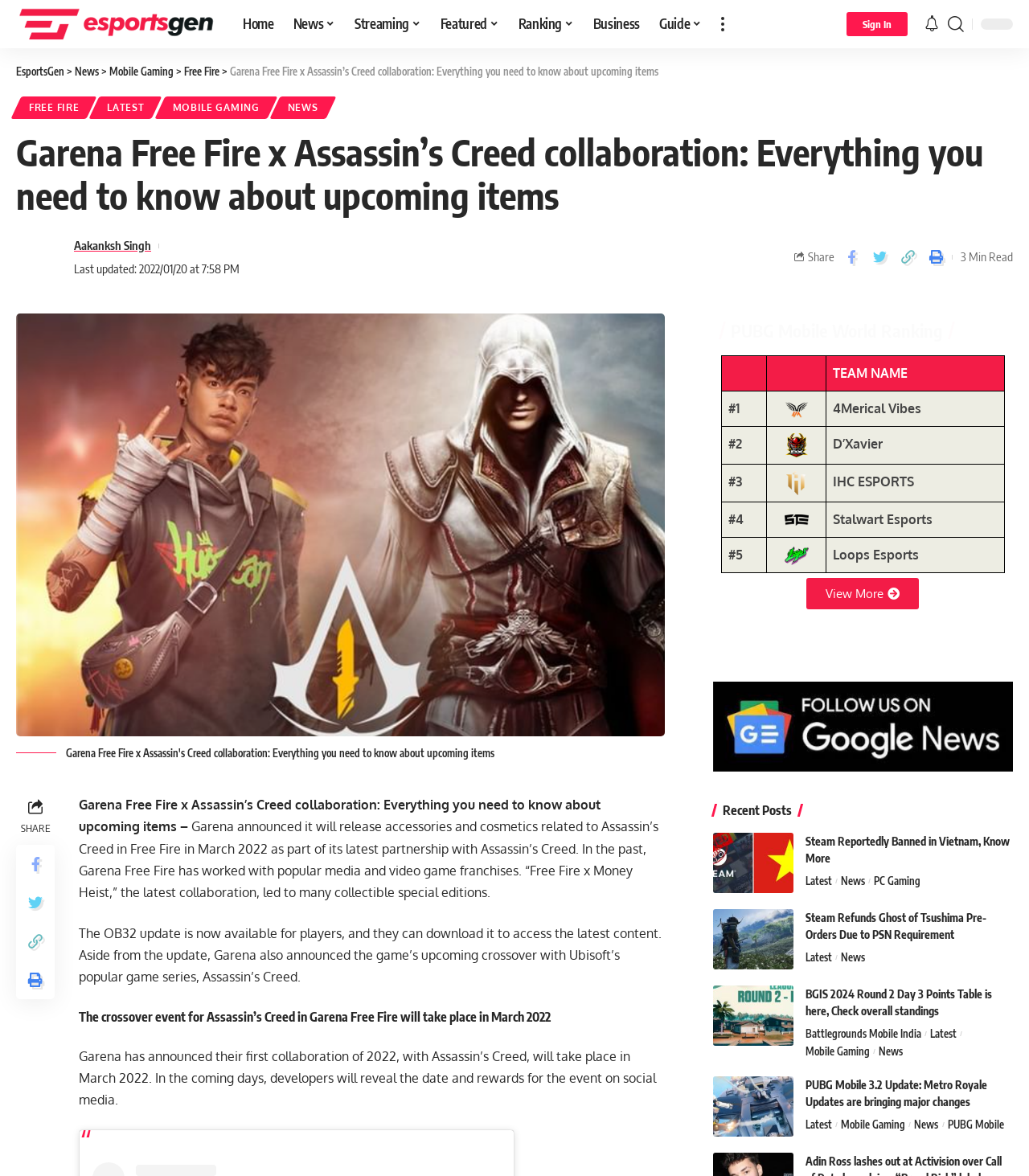How many teams are listed in the PUBG Mobile World Ranking table?
Refer to the image and give a detailed answer to the query.

The number of teams can be found in the table section, where there are 5 rows listed with team names and rankings.